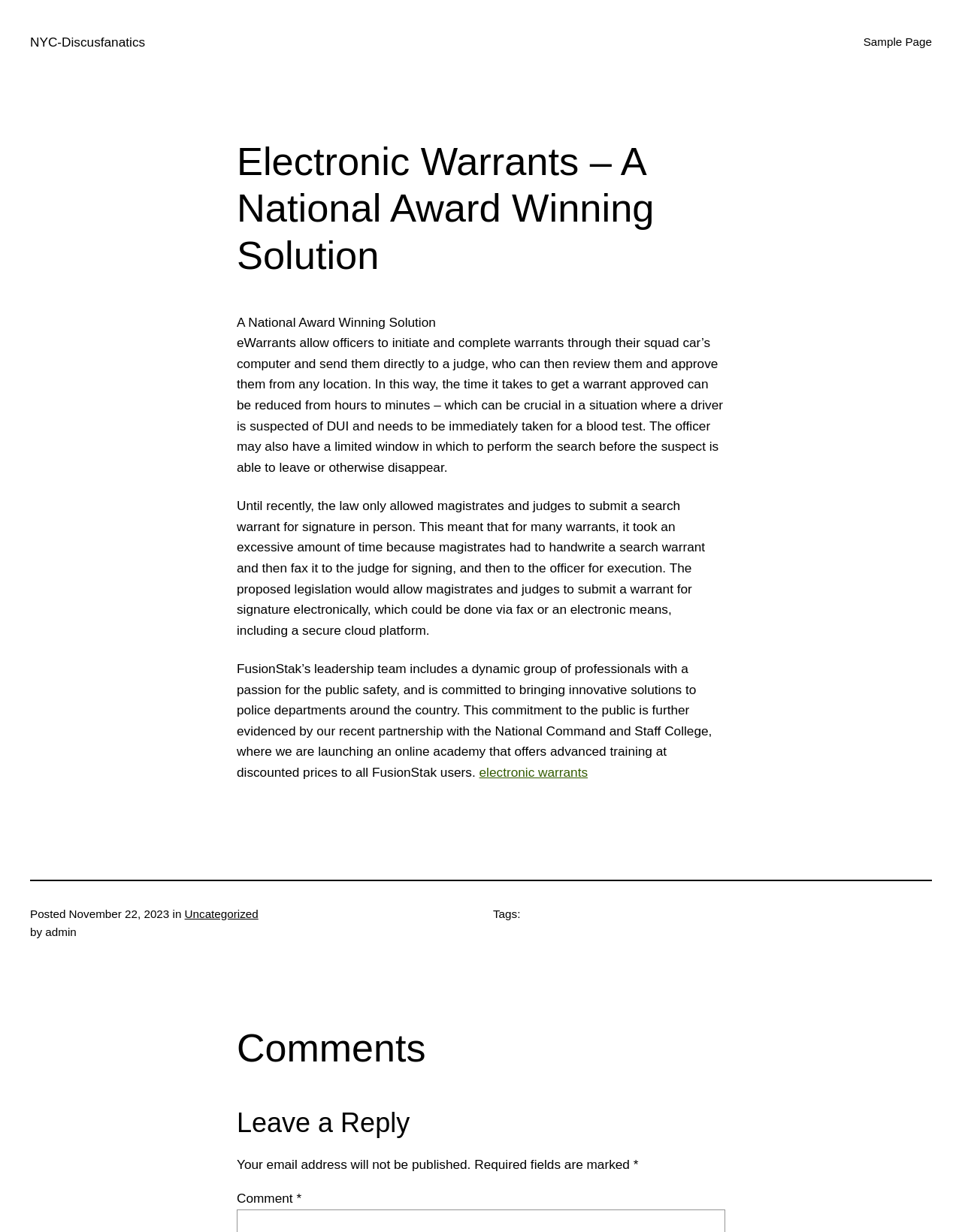Find the headline of the webpage and generate its text content.

Electronic Warrants – A National Award Winning Solution